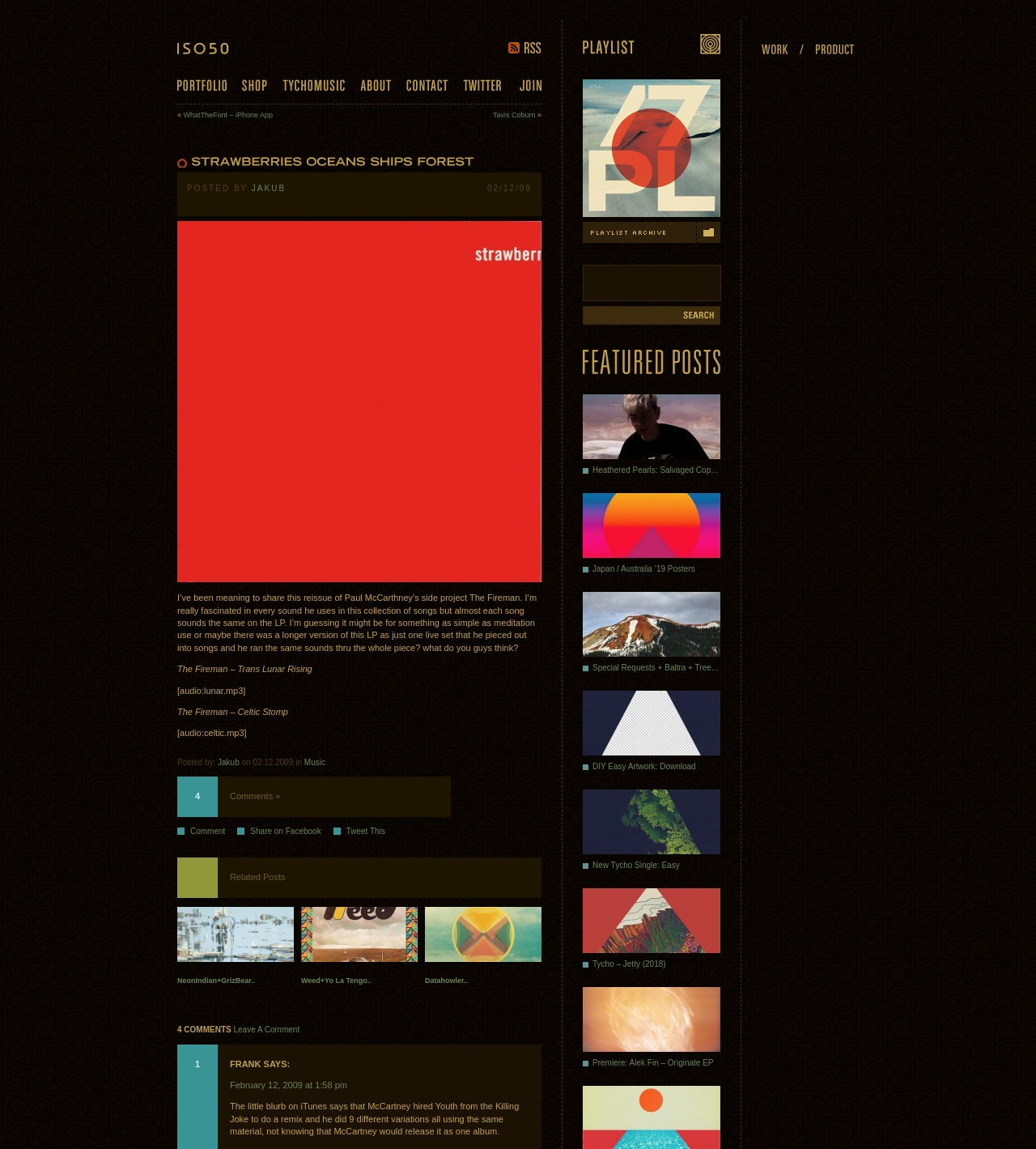Explain the features and main sections of the webpage comprehensively.

This webpage is a blog post from ISO50, a design and music blog. At the top, there is a navigation menu with links to various sections of the blog, including the portfolio, shop, and about page. Below the navigation menu, there is a header section with the blog's title, "Strawberries Oceans Ships Forest," and a link to the blog's RSS feed.

The main content of the page is a blog post about Paul McCartney's side project, The Fireman. The post includes a brief introduction to the project, followed by two audio tracks, "Trans Lunar Rising" and "Celtic Stomp." The post also includes a brief description of the album and the author's thoughts on the music.

To the right of the main content, there is a sidebar with several sections. The top section features a playlist with links to various music tracks. Below the playlist, there is a section with links to featured posts, including articles about music and design. Further down, there is a section with links to the blog's archives and a search bar.

At the bottom of the page, there is a footer section with links to the blog's social media profiles and a comment section where readers can leave comments on the post. The comment section includes a heading that says "4 Comments" and a link to leave a comment. Below the comment section, there is a section with related posts and a link to the blog's archives.

Throughout the page, there are several images, including a cover art image for The Fireman's album and various icons and graphics for the blog's navigation menu and sidebar sections.